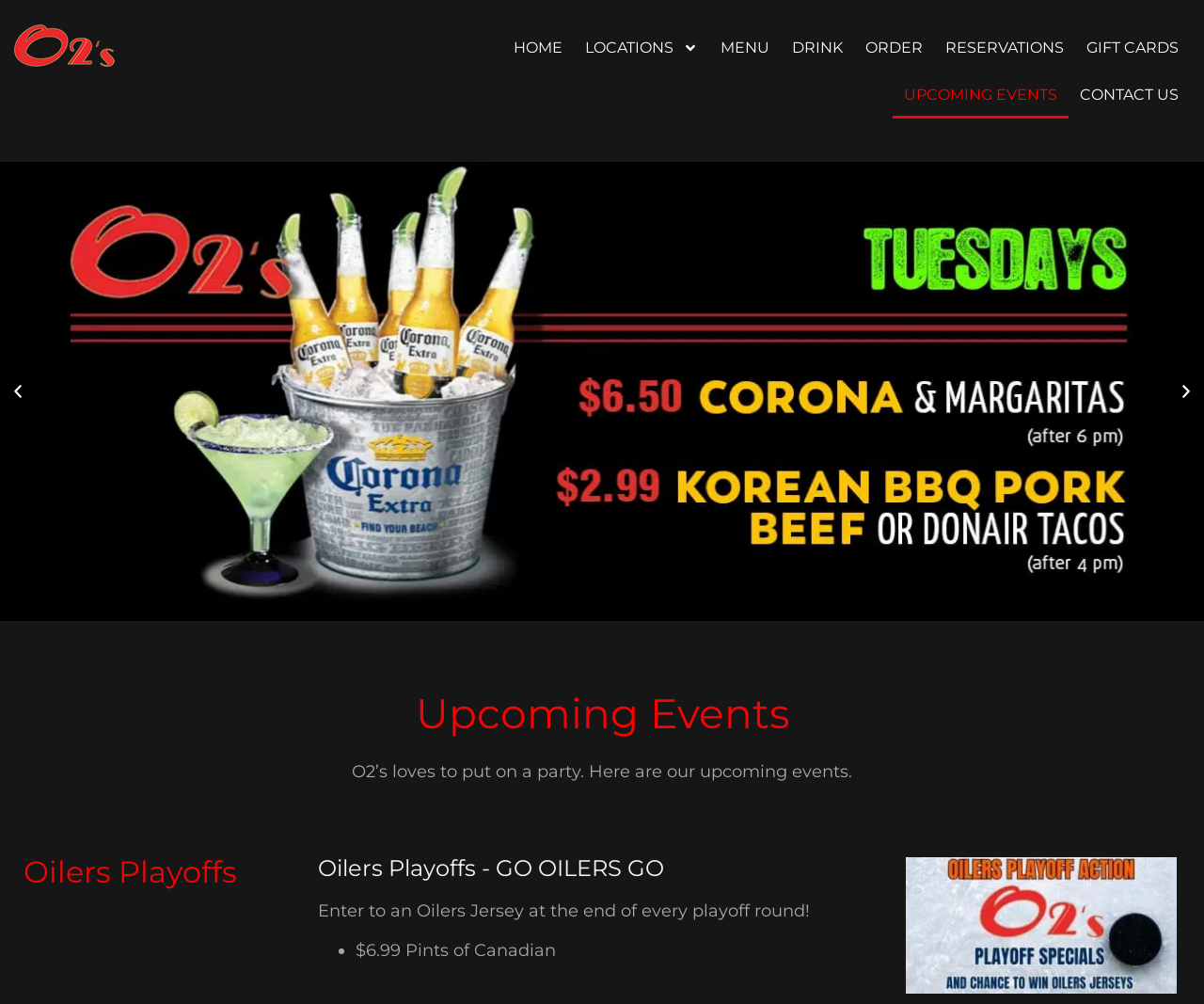What is the special offer for drinks?
Refer to the image and provide a thorough answer to the question.

I discovered this offer in the text '$6.99 Pints of Canadian' which is listed as a bullet point, suggesting that it is a special offer for drinks.